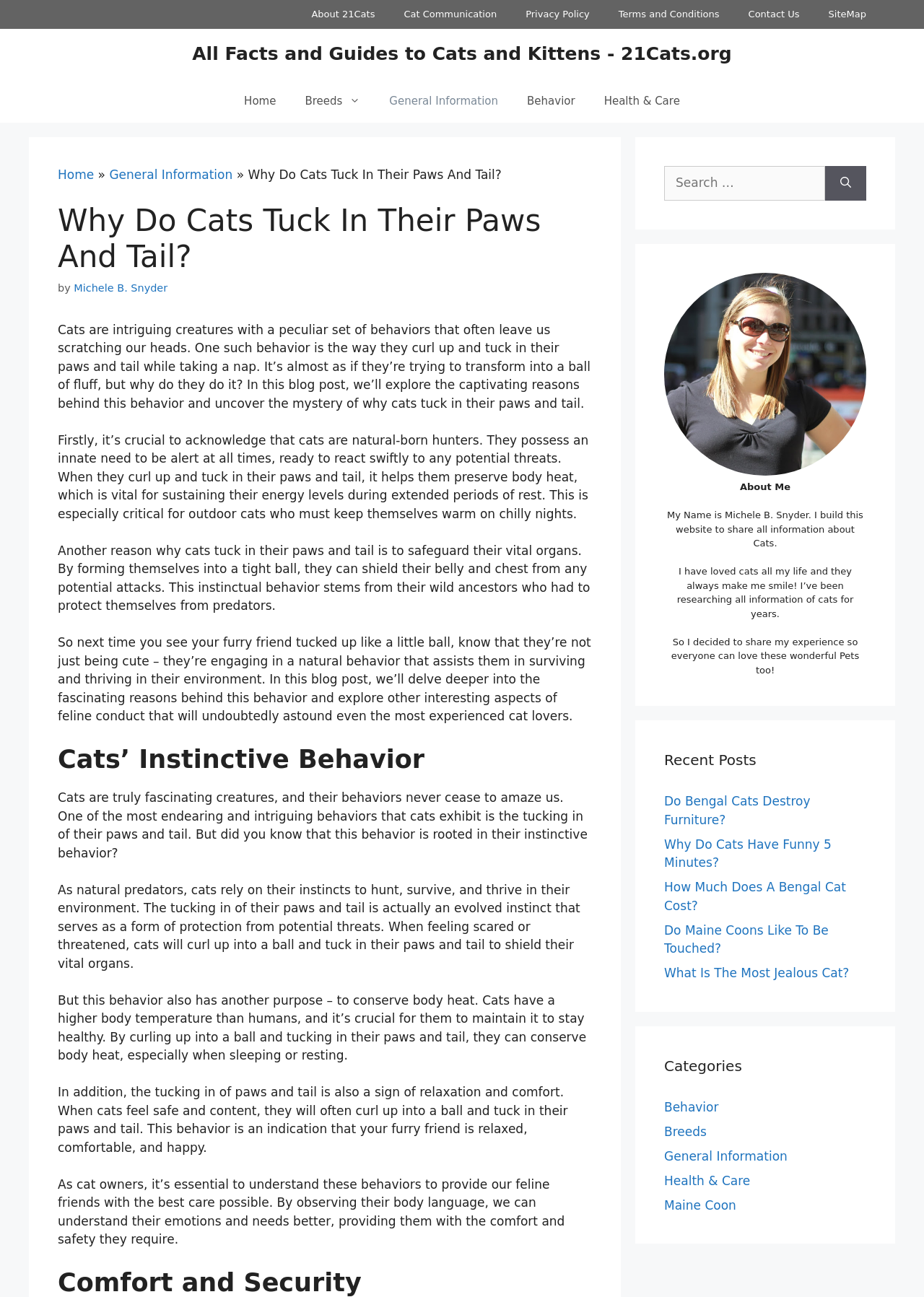Your task is to extract the text of the main heading from the webpage.

Why Do Cats Tuck In Their Paws And Tail?